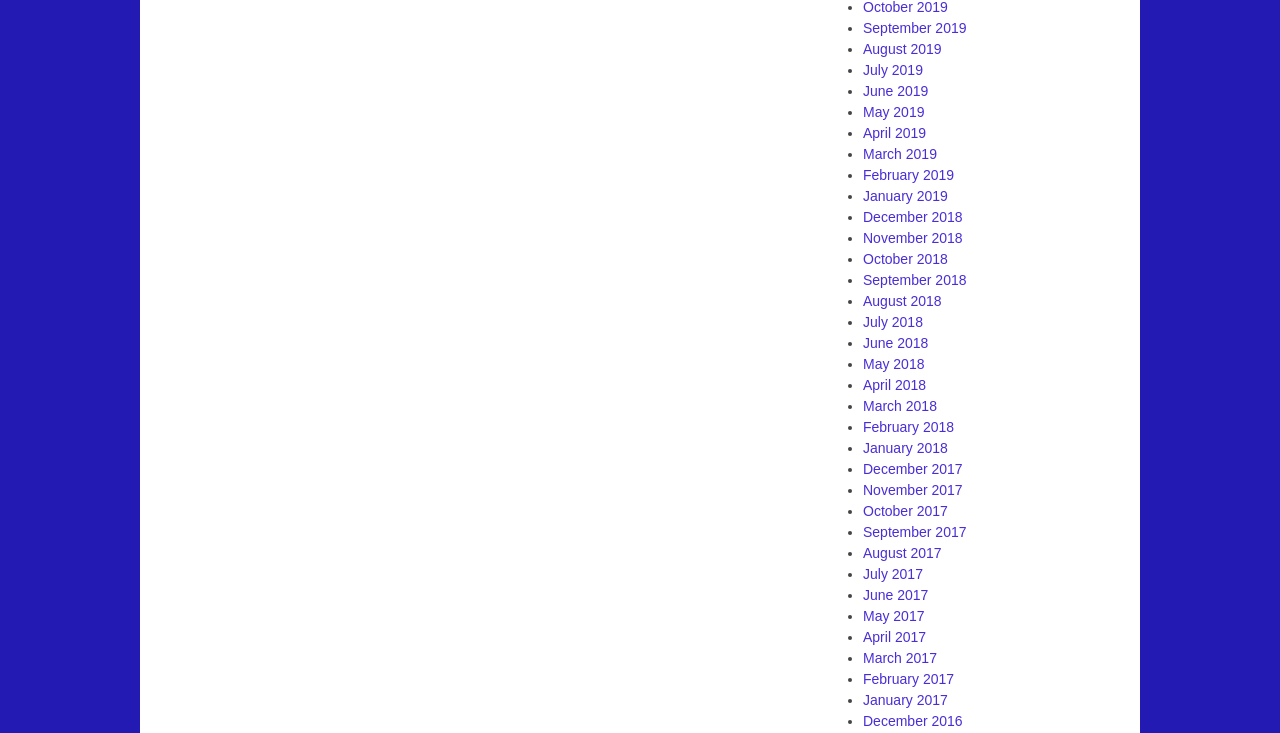What is the pattern of the list?
Based on the visual information, provide a detailed and comprehensive answer.

By analyzing the list of links, I noticed that each link represents a month, and they are listed in reverse chronological order, with the most recent month at the top and the oldest month at the bottom.